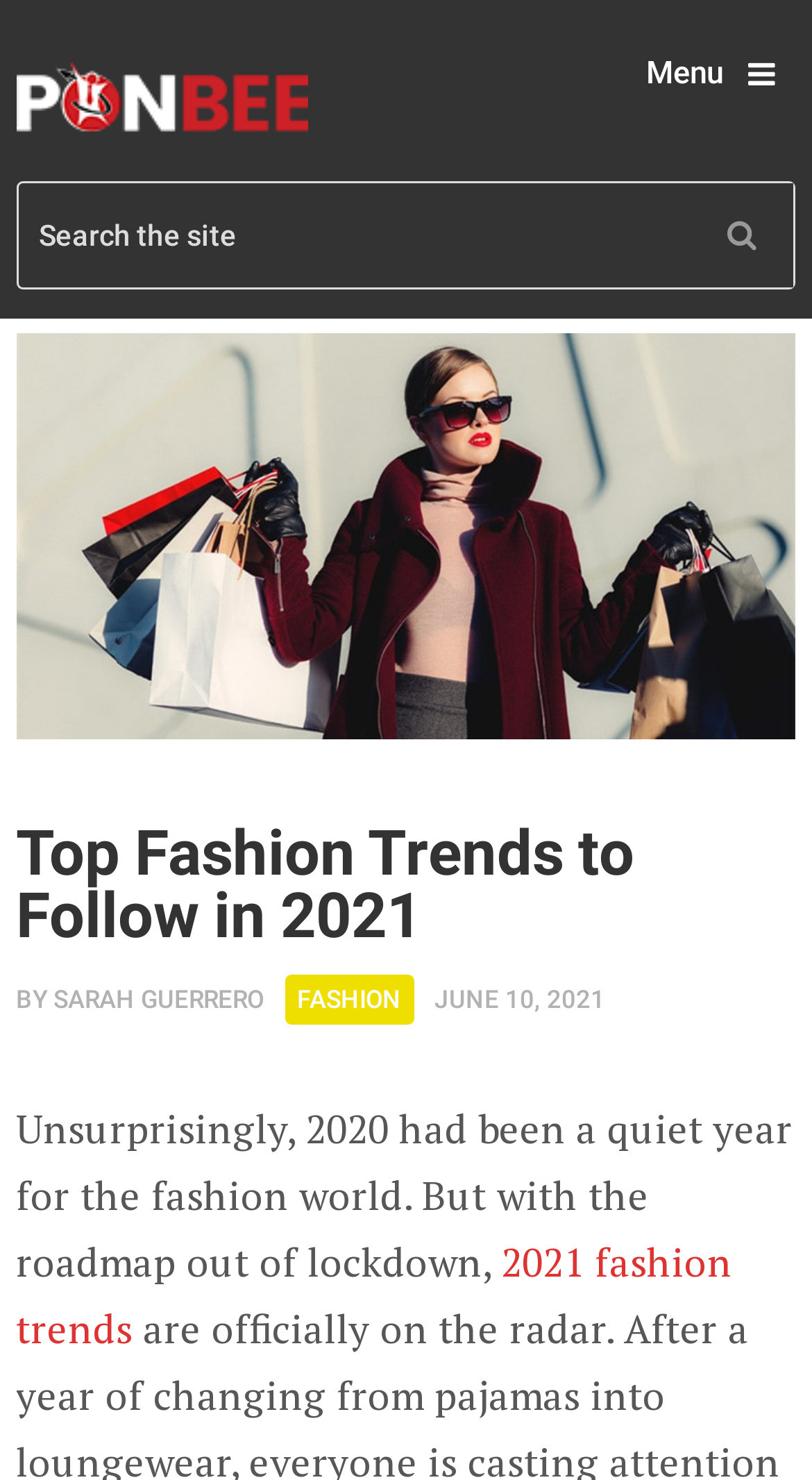Who is the author of the article?
Using the image, respond with a single word or phrase.

SARAH GUERRERO